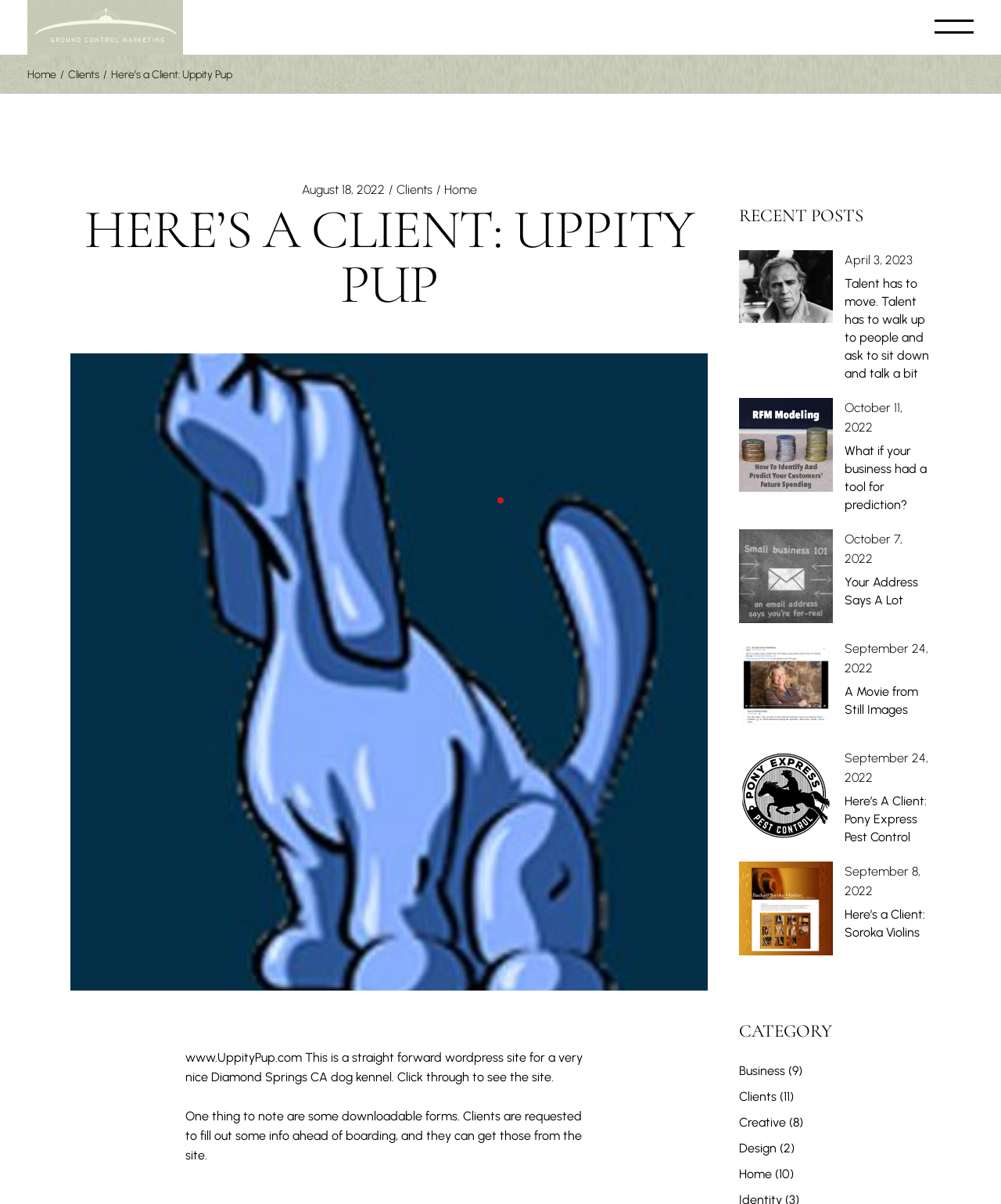Utilize the details in the image to give a detailed response to the question: What is the name of the dog kennel featured on this page?

I found the name 'Uppity Pup' in the heading 'HERE’S A CLIENT: UPPITY PUP' and also in the image description 'Uppity Pup Kennel Diamond Springs CA'.